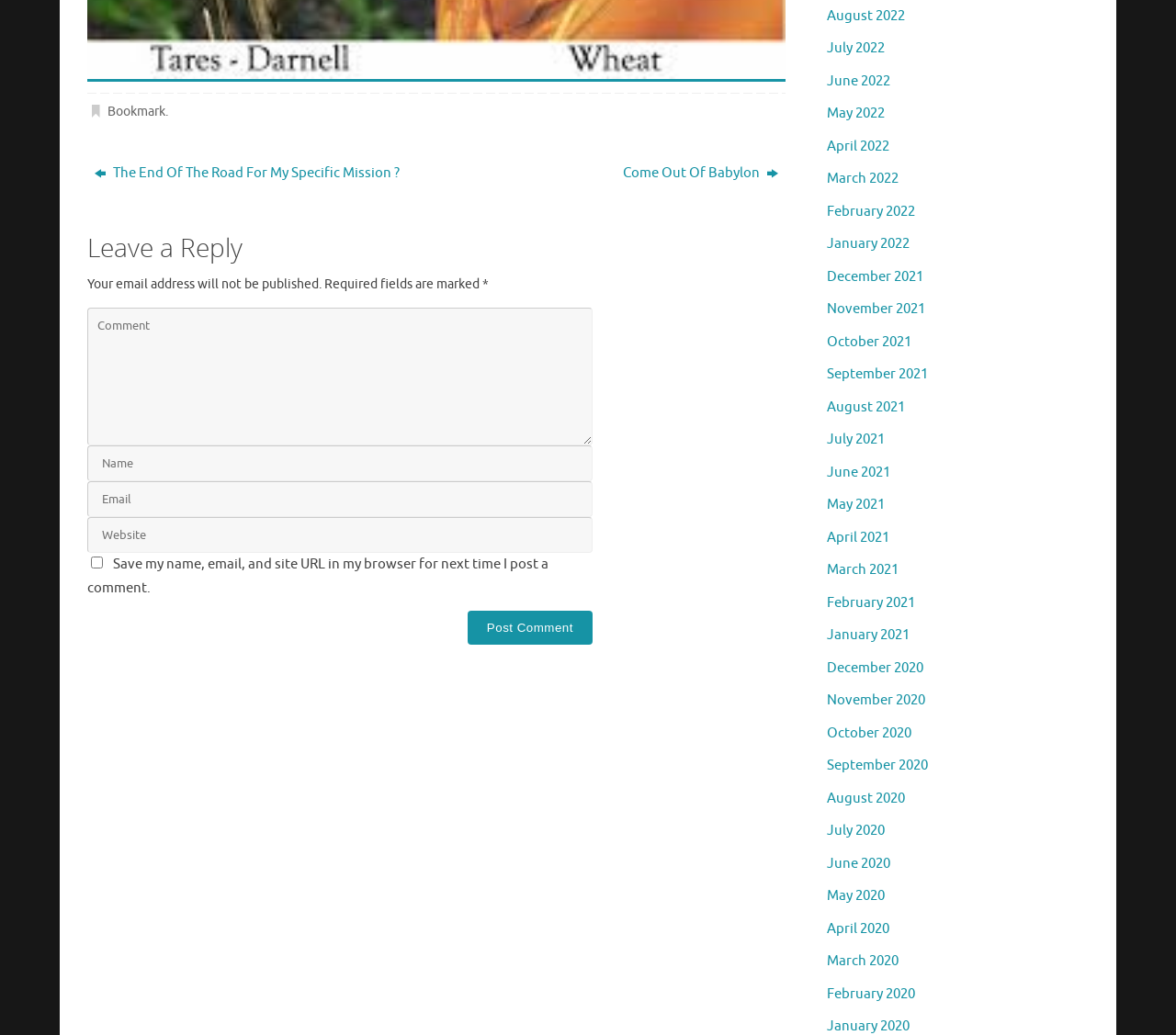Find the bounding box coordinates for the UI element that matches this description: "aria-describedby="email-notes" name="email" placeholder="Email"".

[0.074, 0.465, 0.504, 0.5]